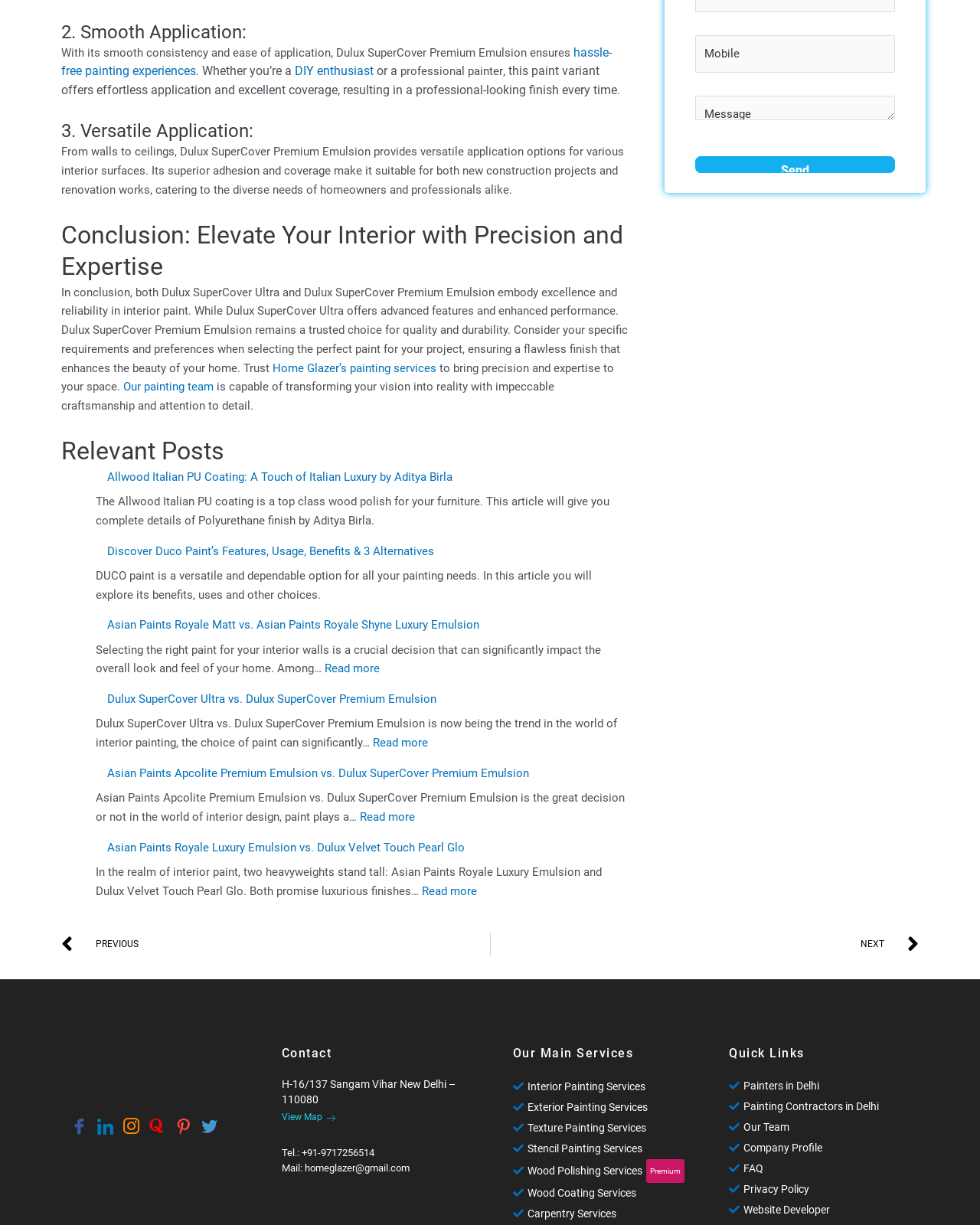Could you locate the bounding box coordinates for the section that should be clicked to accomplish this task: "Enter message in the 'Message' textbox".

[0.709, 0.078, 0.914, 0.098]